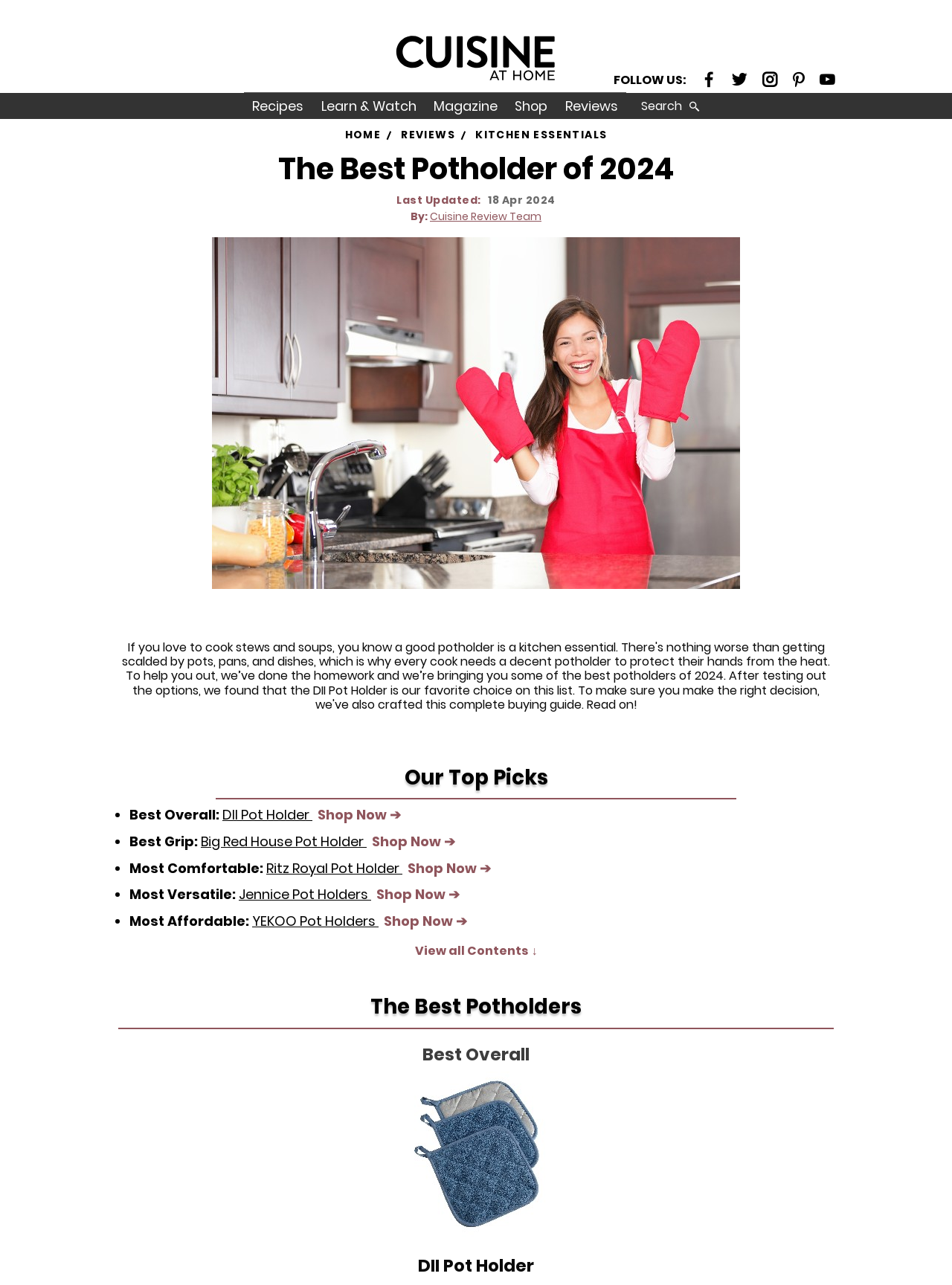Please find the bounding box coordinates of the section that needs to be clicked to achieve this instruction: "Report a scam".

None